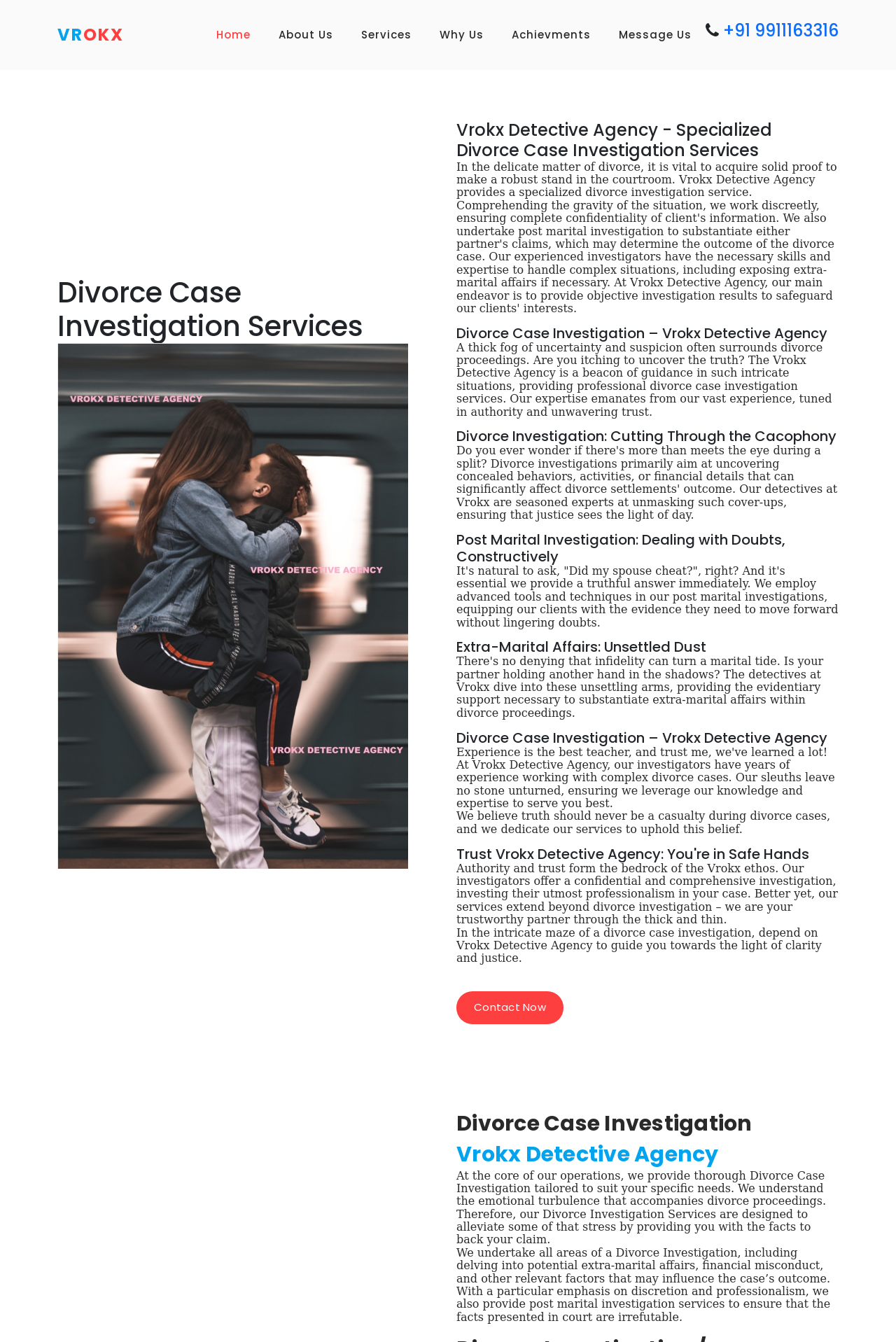Determine the bounding box coordinates of the element that should be clicked to execute the following command: "visit the home page".

None